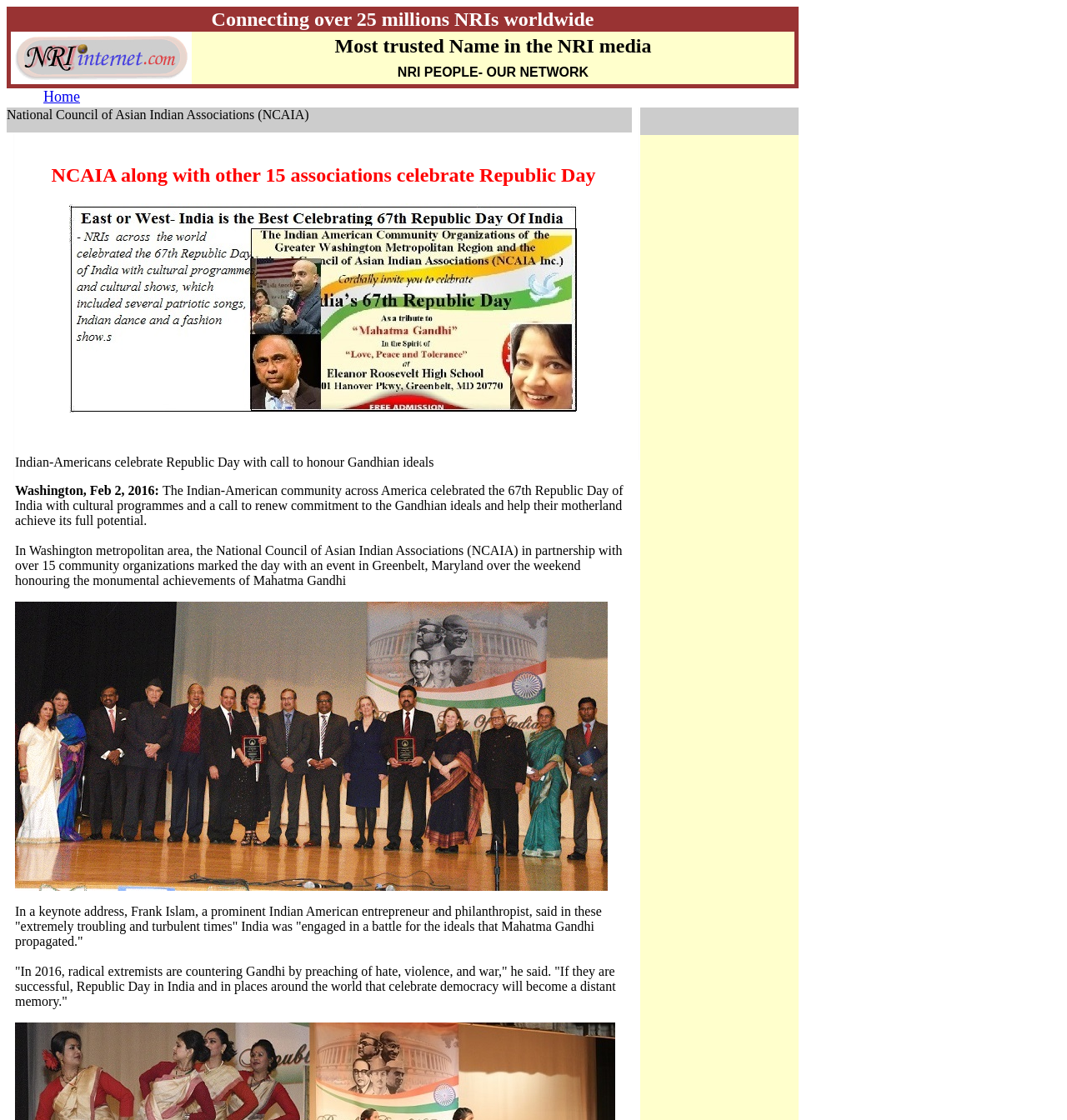Offer an in-depth caption of the entire webpage.

The webpage is about the National Council of Asian Indian Associations (NCAIA) celebrating Republic Day. At the top, there is a header section with a table containing the title "Connecting over 25 millions NRIs worldwide" and a subheading "Most trusted Name in the NRI media NRI PEOPLE- OUR NETWORK Home". Below this, there is a section with a table containing an image, the title "Most trusted Name in the NRI media", and a link to "Home".

The main content of the webpage is divided into two columns. The left column contains a table with a heading "National Council of Asian Indian Associations (NCAIA)" and a blockquote. Below this, there is a section with an image, a heading "NCAIA along with other 15 associations celebrate Republic Day", and several paragraphs of text describing the celebration of Republic Day by the Indian-American community. The text includes quotes from a keynote address by Frank Islam, a prominent Indian American entrepreneur and philanthropist.

The right column contains a table with an image. There are two rows in this table, with the top row containing a larger image and the bottom row containing a smaller image.

Overall, the webpage has a simple layout with a focus on the celebration of Republic Day by the NCAIA and the Indian-American community.